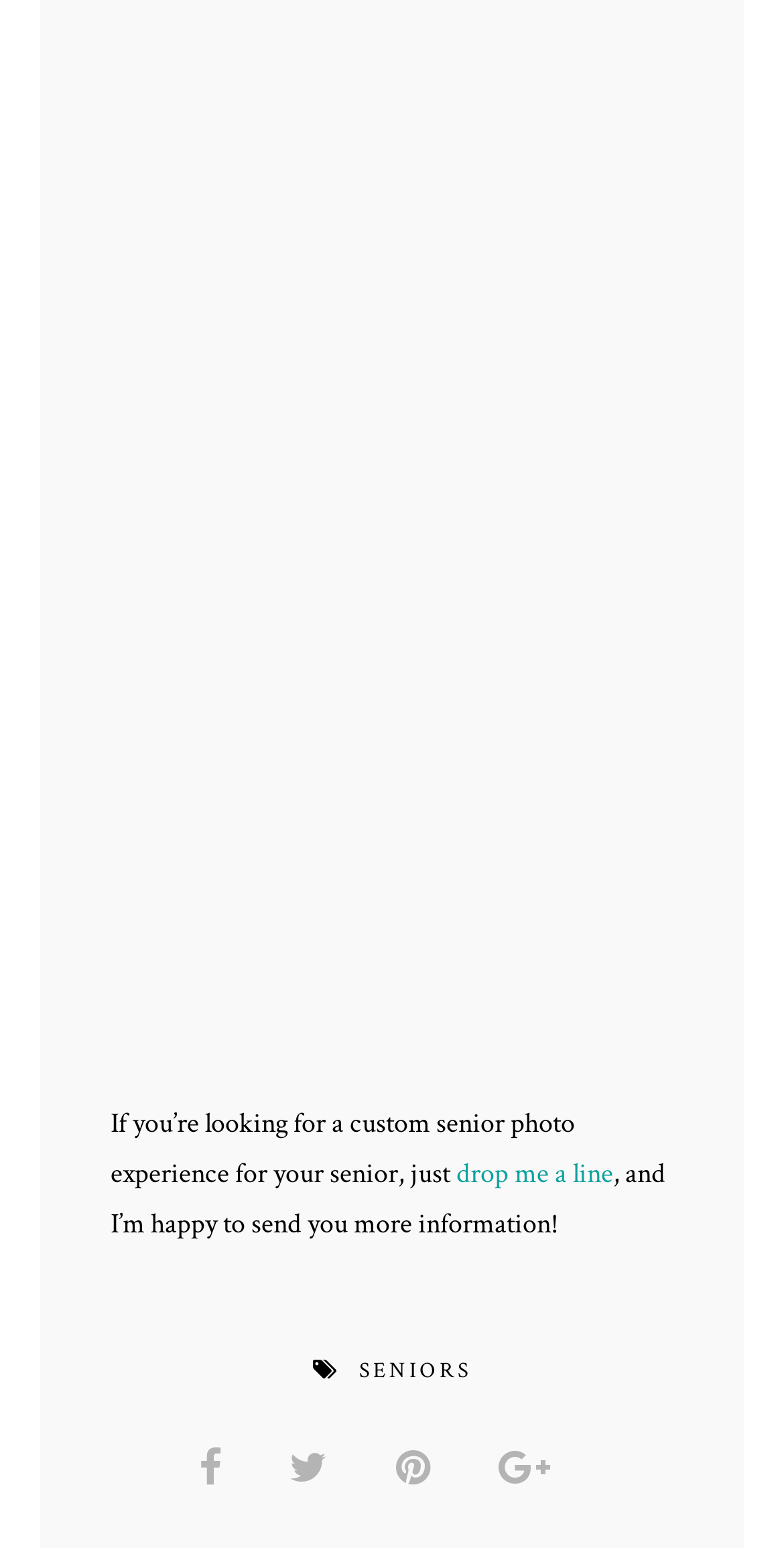Analyze the image and give a detailed response to the question:
How can you contact the photographer?

The webpage provides a link 'drop me a line' which implies that you can contact the photographer by sending a message or email.